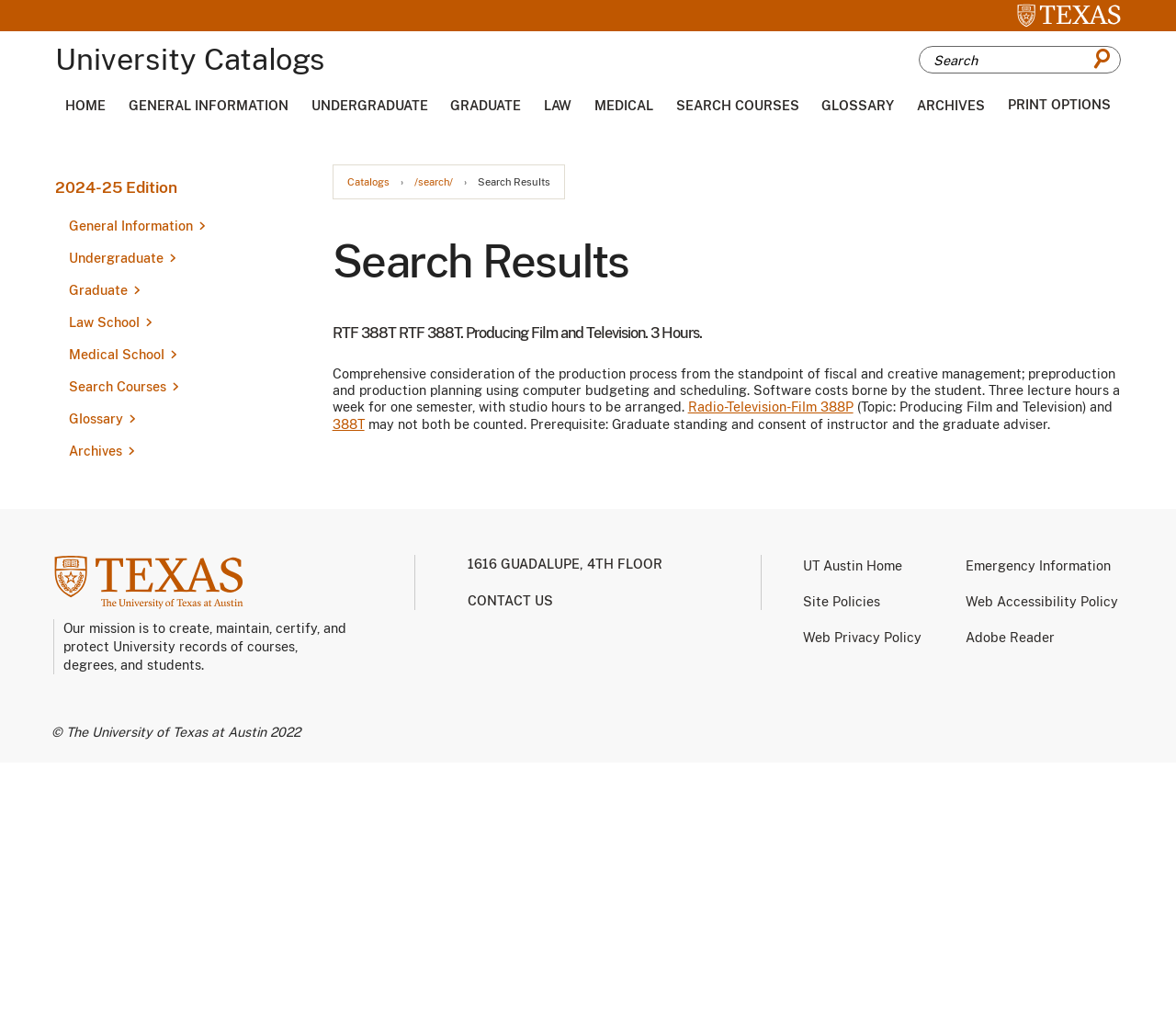From the webpage screenshot, predict the bounding box of the UI element that matches this description: "Medical".

[0.505, 0.096, 0.555, 0.11]